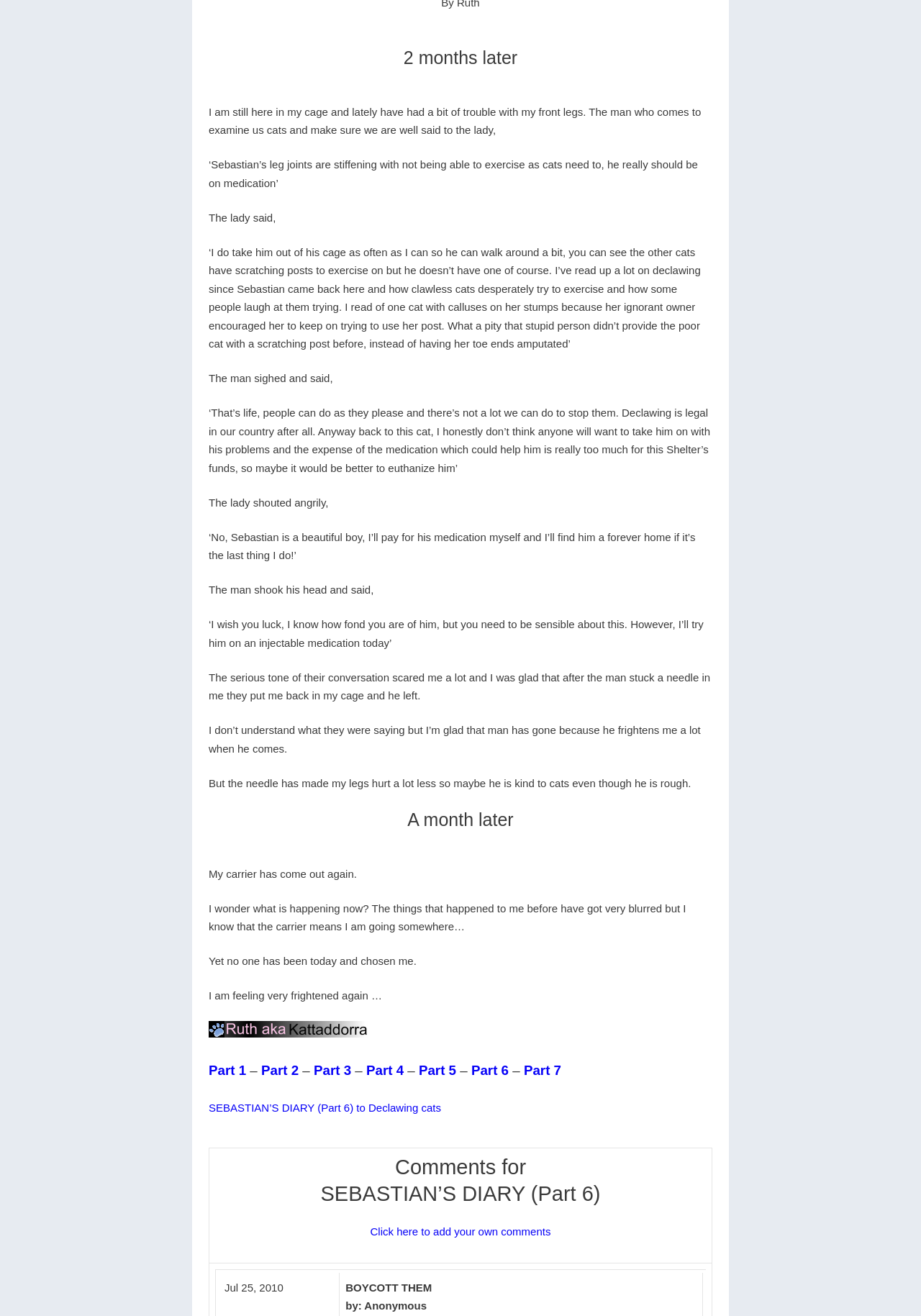What is the cat's name in the story?
Please use the image to deliver a detailed and complete answer.

The cat's name is mentioned in the conversation between the lady and the man, where the man says 'Anyway back to this cat, I honestly don’t think anyone will want to take him on with his problems...' and the lady responds with 'No, Sebastian is a beautiful boy, I’ll pay for his medication myself and I’ll find him a forever home if it’s the last thing I do!’